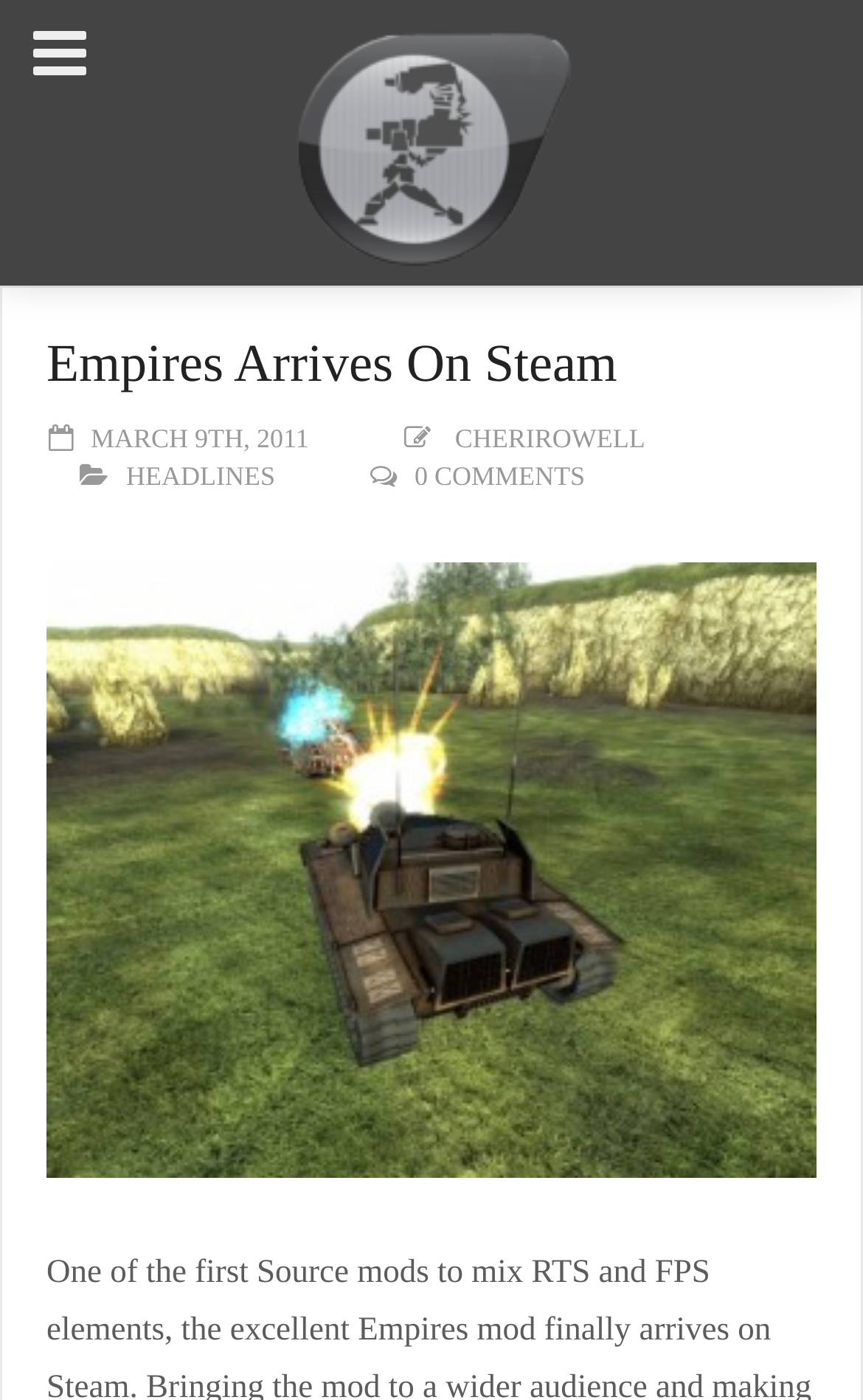From the screenshot, find the bounding box of the UI element matching this description: "0 comments". Supply the bounding box coordinates in the form [left, top, right, bottom], each a float between 0 and 1.

[0.48, 0.329, 0.678, 0.351]